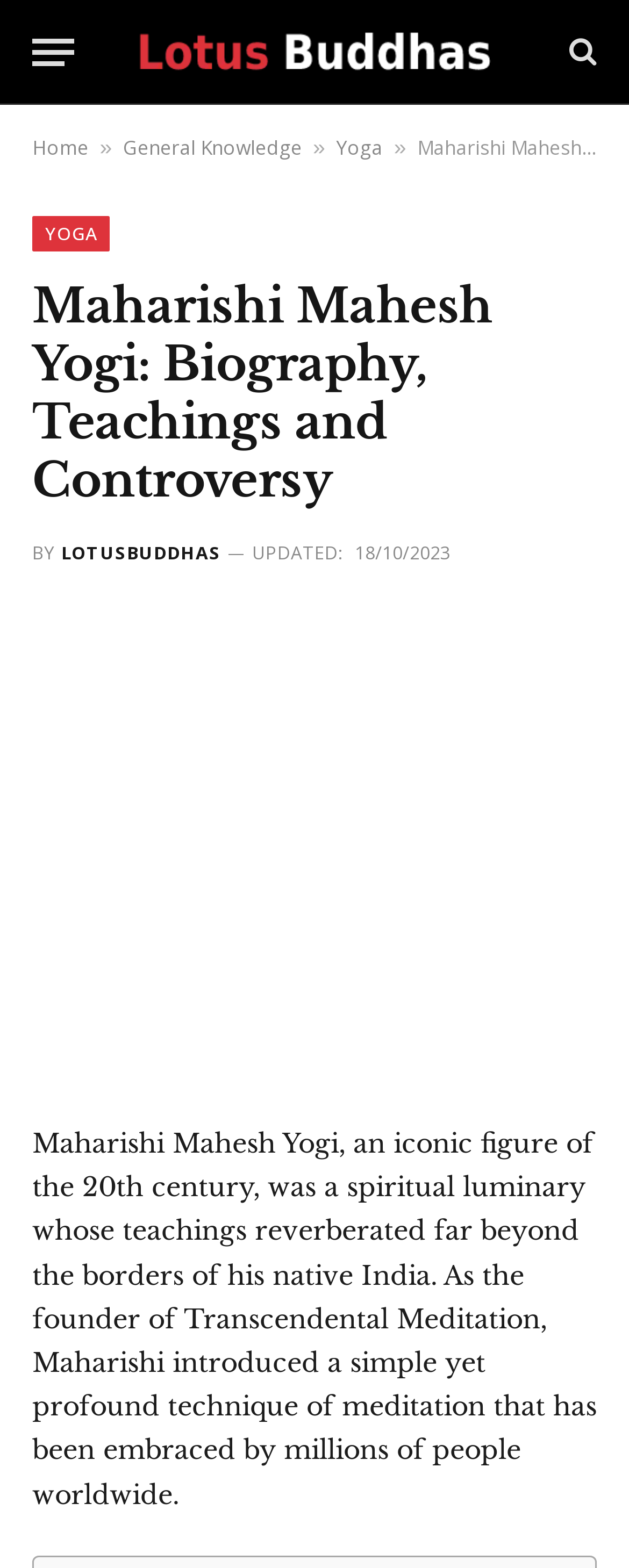Using the description: "Home", determine the UI element's bounding box coordinates. Ensure the coordinates are in the format of four float numbers between 0 and 1, i.e., [left, top, right, bottom].

[0.051, 0.085, 0.141, 0.103]